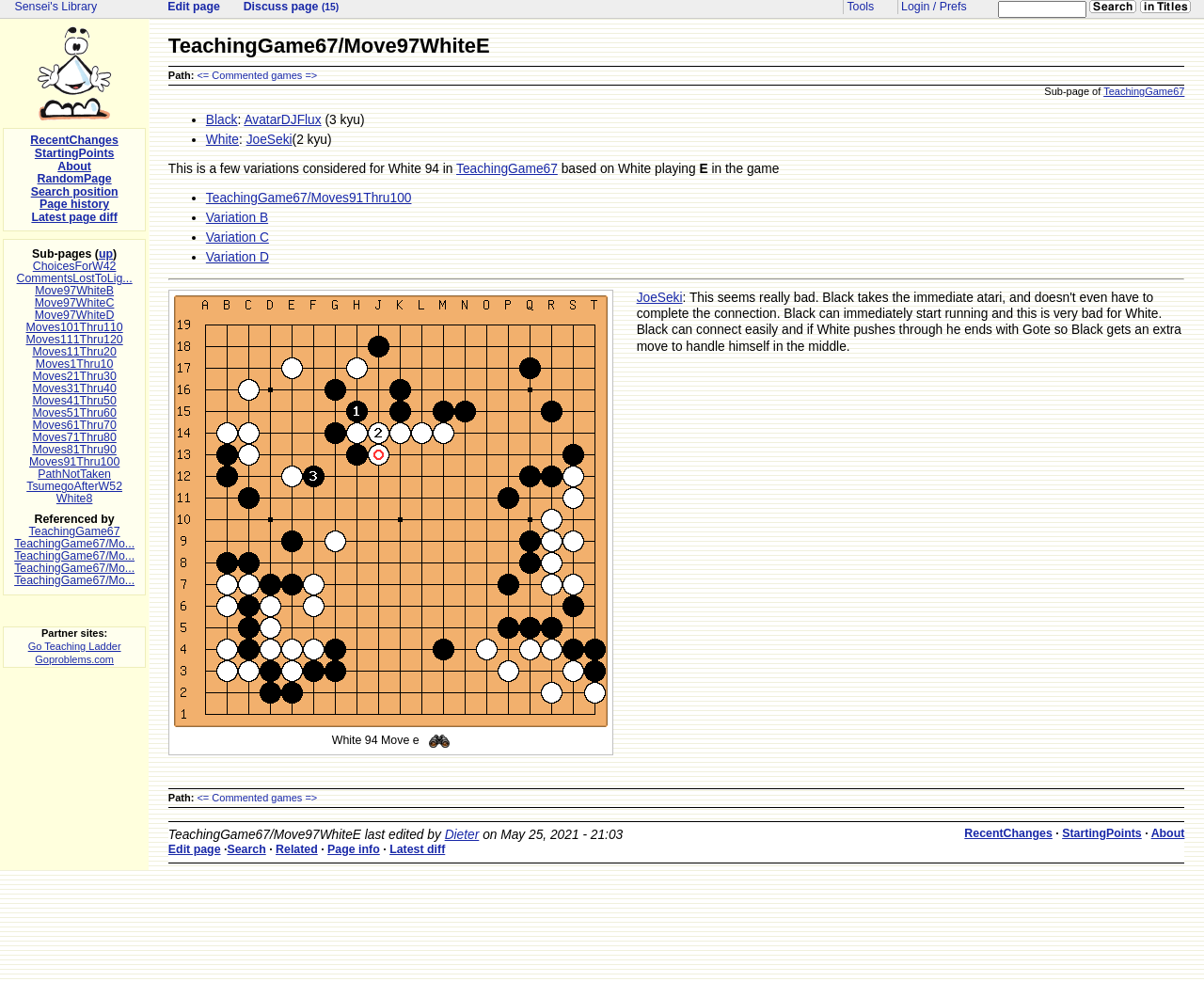Determine the bounding box coordinates of the clickable region to follow the instruction: "Search for a position".

[0.356, 0.744, 0.373, 0.765]